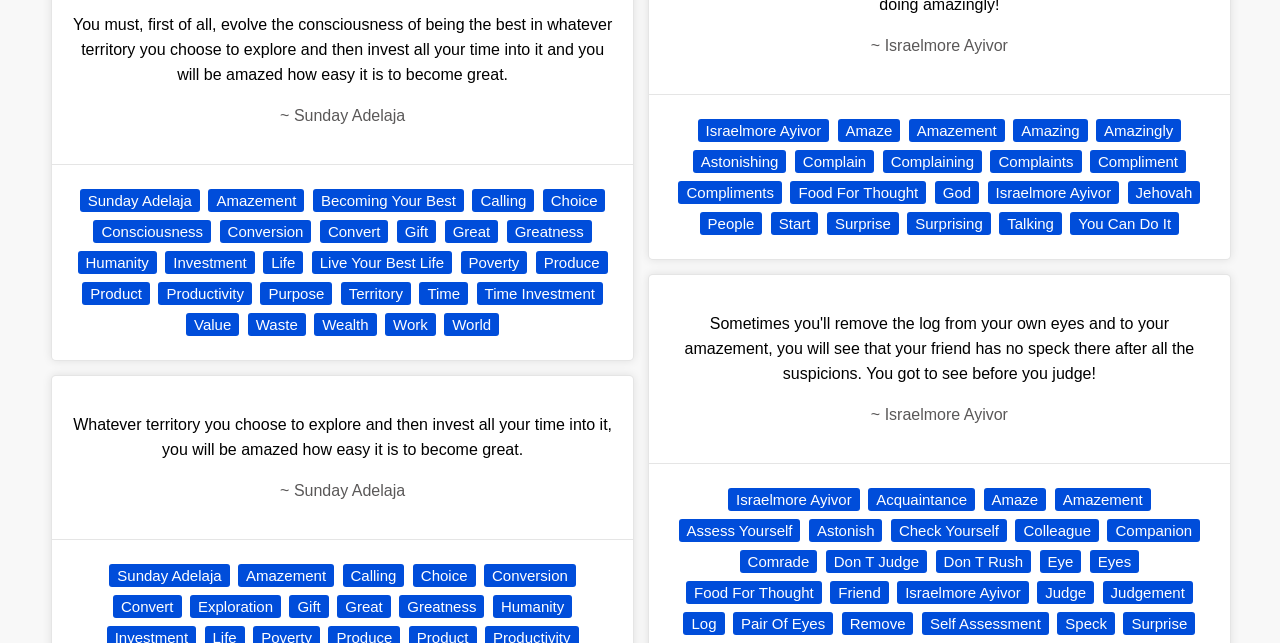Find the bounding box coordinates for the area you need to click to carry out the instruction: "Visit 'Israelmore Ayivor'". The coordinates should be four float numbers between 0 and 1, indicated as [left, top, right, bottom].

[0.569, 0.759, 0.672, 0.795]